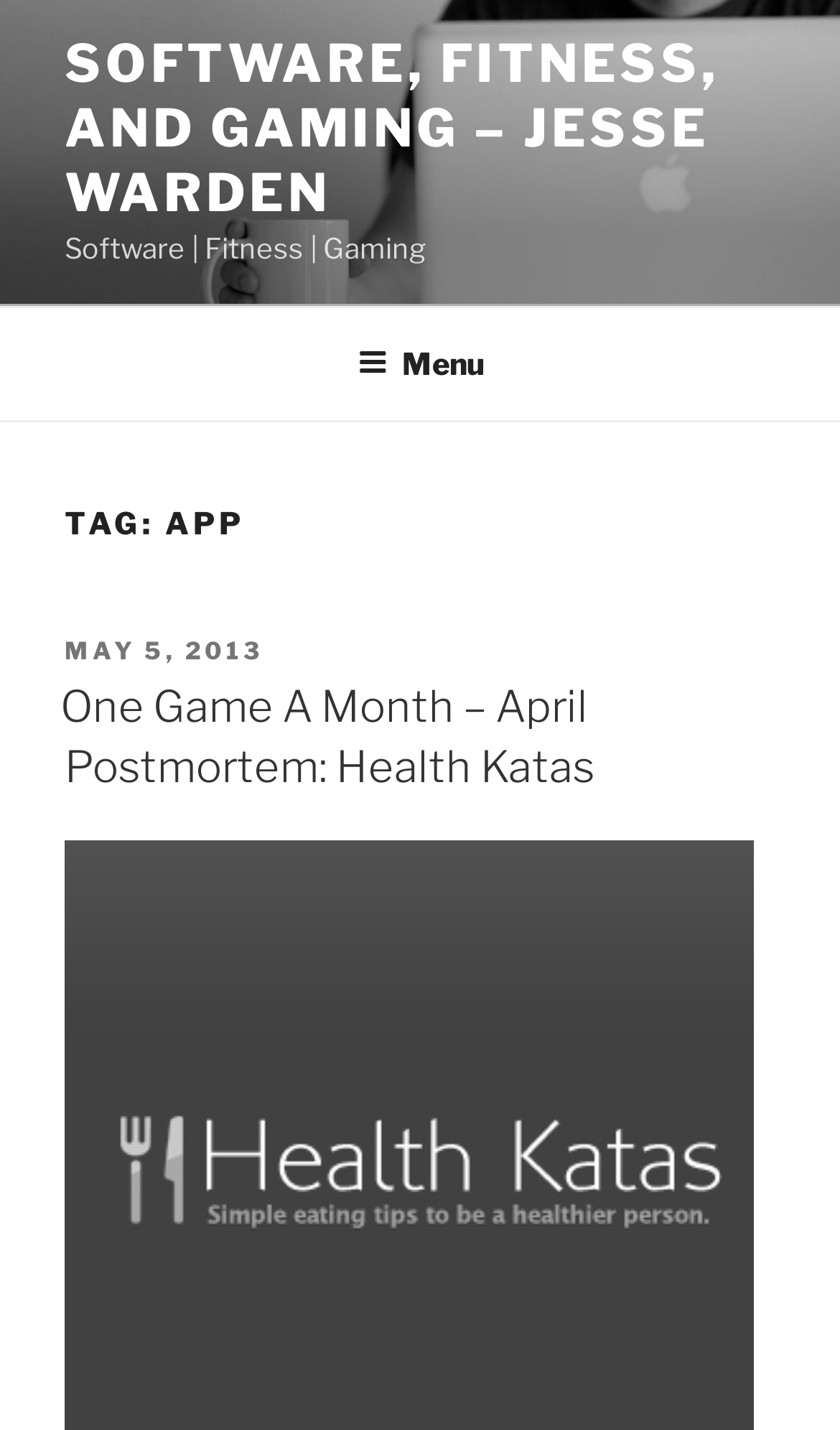What are the main categories listed?
Make sure to answer the question with a detailed and comprehensive explanation.

I found the main categories listed by looking at the static text element 'Software | Fitness | Gaming' which is a child element of the root element, indicating that the main categories listed are 'Software', 'Fitness', and 'Gaming'.